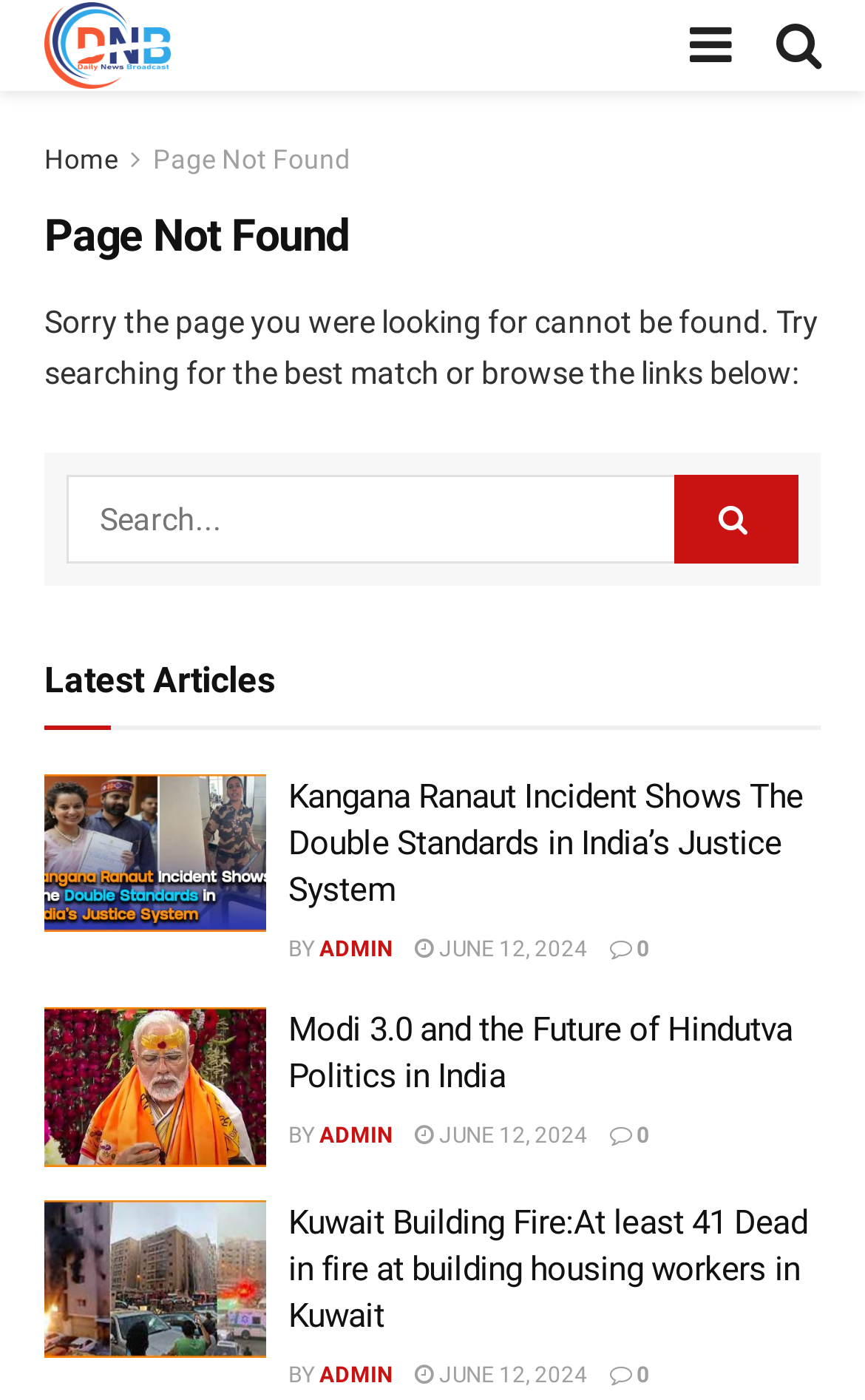Find the bounding box coordinates of the clickable region needed to perform the following instruction: "Visit home page". The coordinates should be provided as four float numbers between 0 and 1, i.e., [left, top, right, bottom].

[0.051, 0.103, 0.136, 0.125]